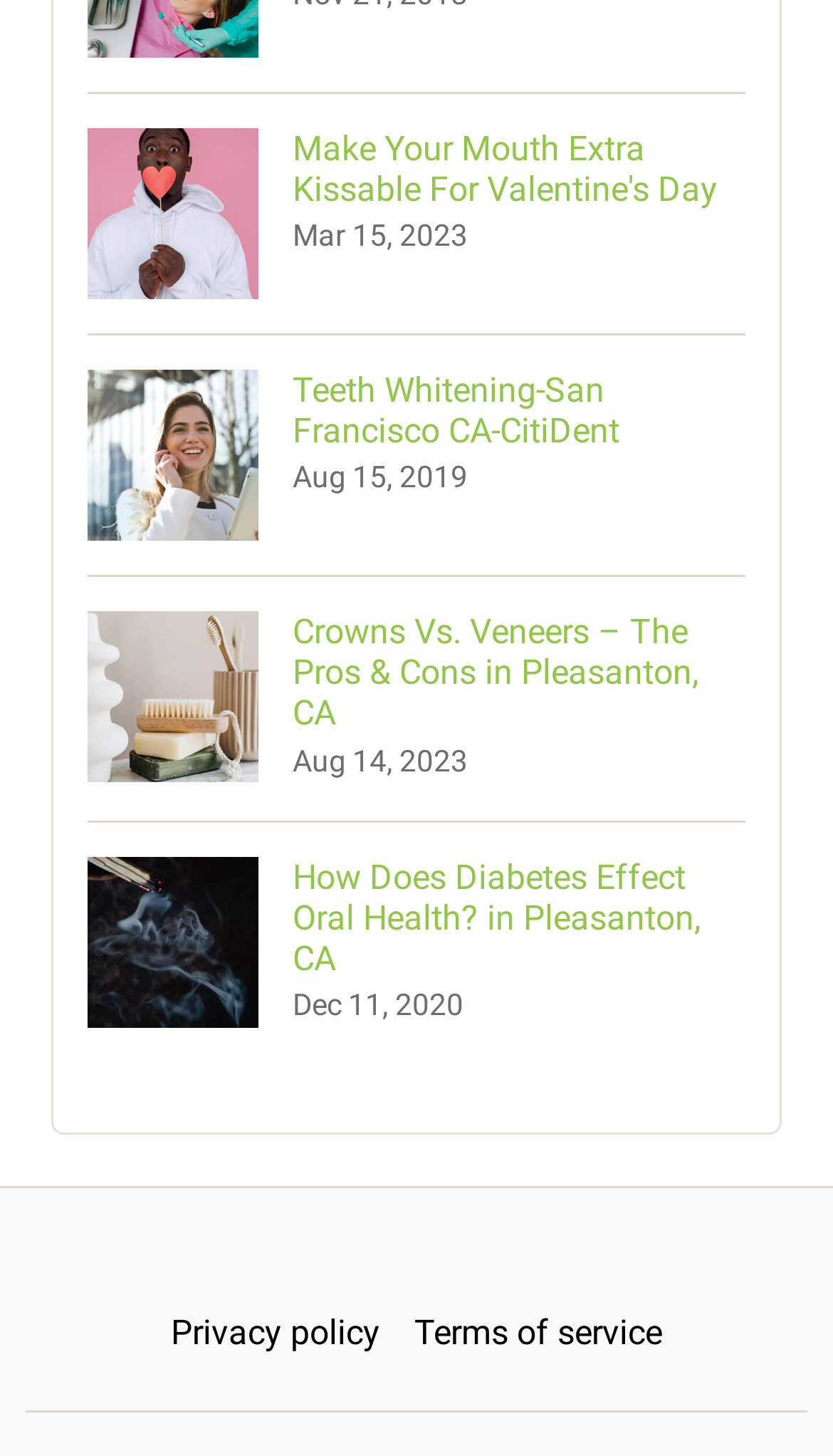Identify the bounding box coordinates for the UI element described as follows: "Privacy policy". Ensure the coordinates are four float numbers between 0 and 1, formatted as [left, top, right, bottom].

[0.185, 0.887, 0.477, 0.946]